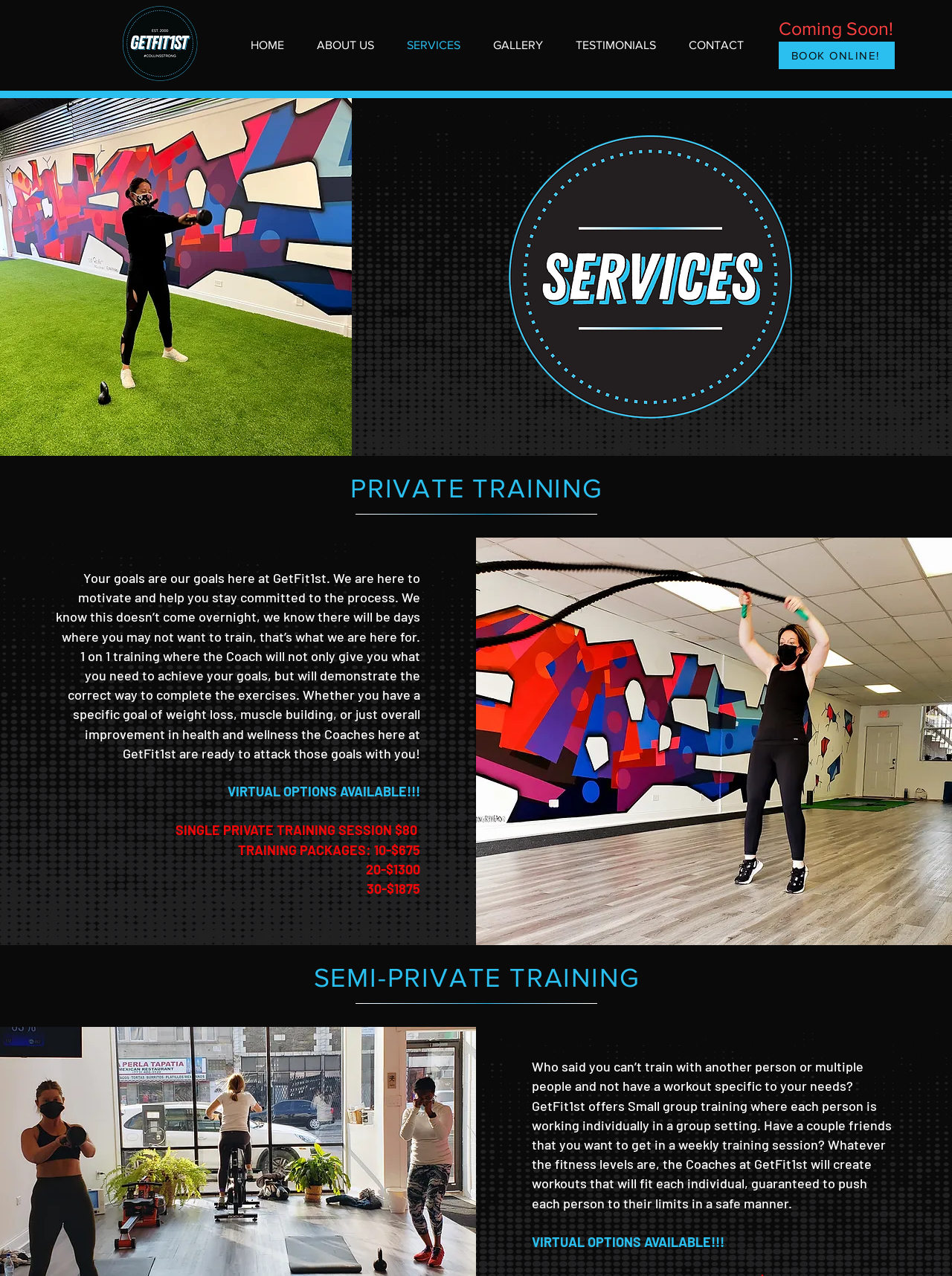Find the headline of the webpage and generate its text content.

CONNECT WITH US